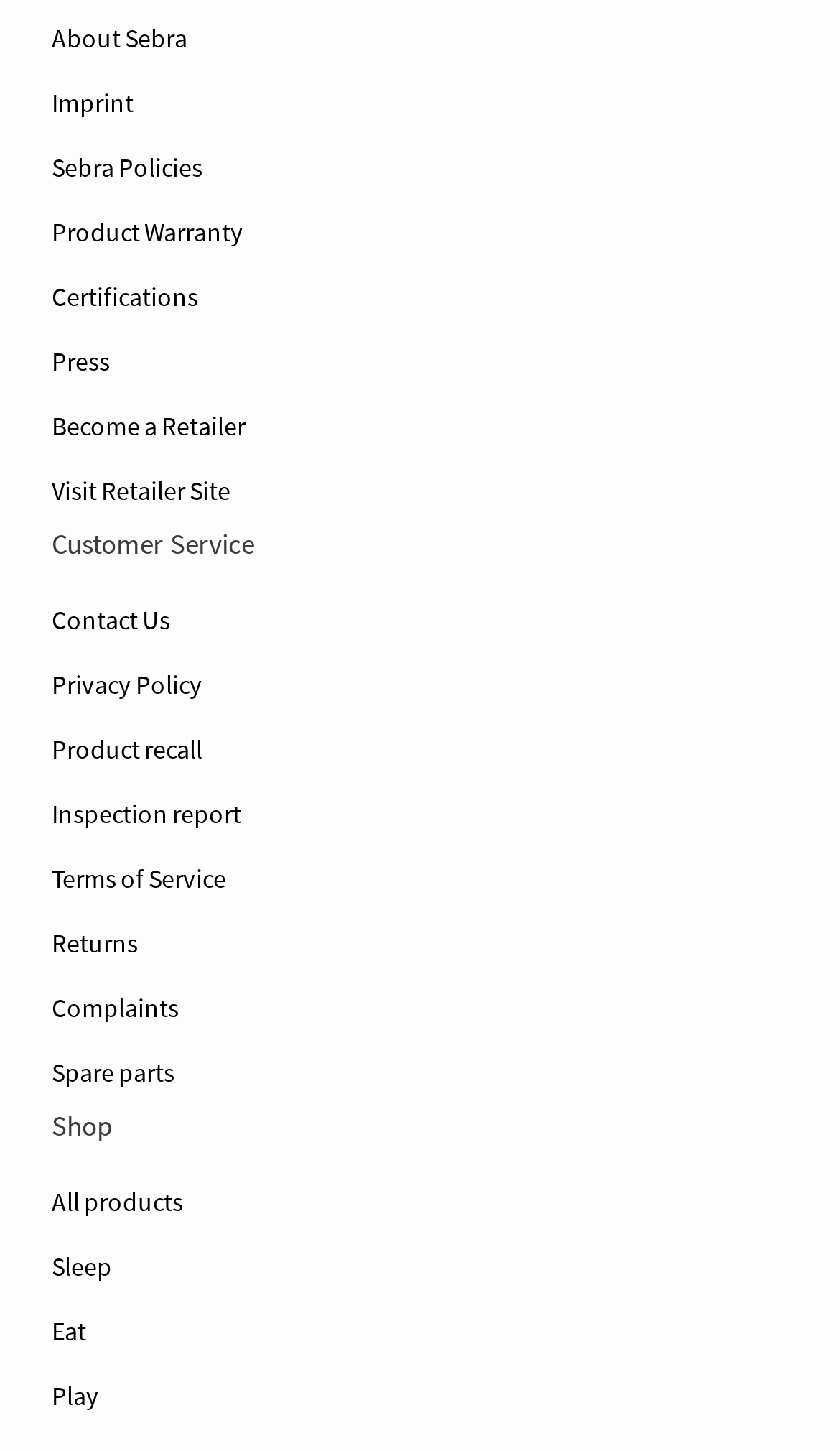Using the format (top-left x, top-left y, bottom-right x, bottom-right y), and given the element description, identify the bounding box coordinates within the screenshot: Imprint

[0.062, 0.049, 0.938, 0.093]